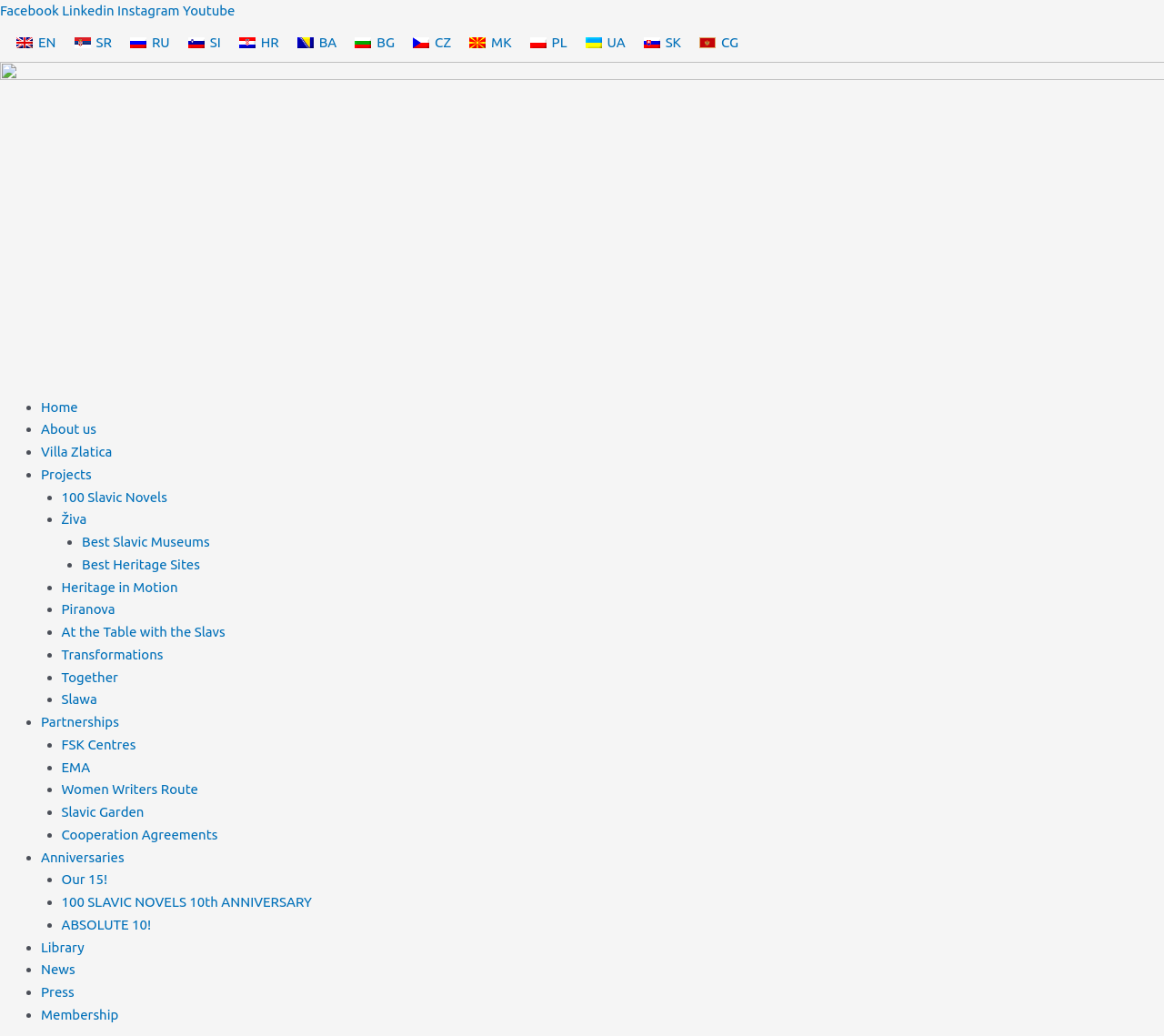Find the bounding box coordinates of the clickable area required to complete the following action: "Switch to Facebook".

[0.0, 0.003, 0.053, 0.018]